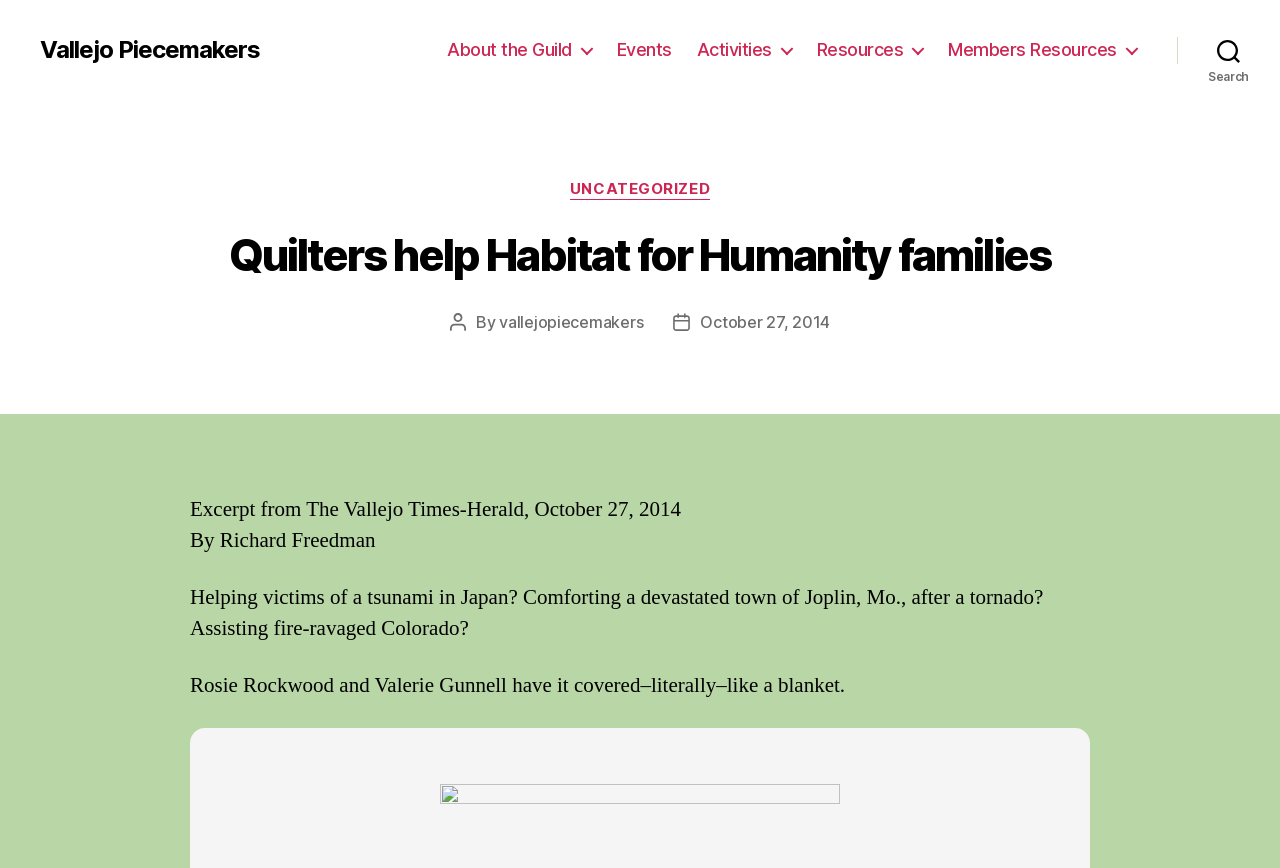Look at the image and give a detailed response to the following question: What is the name of the guild?

The name of the guild can be found in the link at the top of the webpage, which is 'Vallejo Piecemakers'. This link is part of the navigation menu and is likely the name of the organization that the webpage is about.